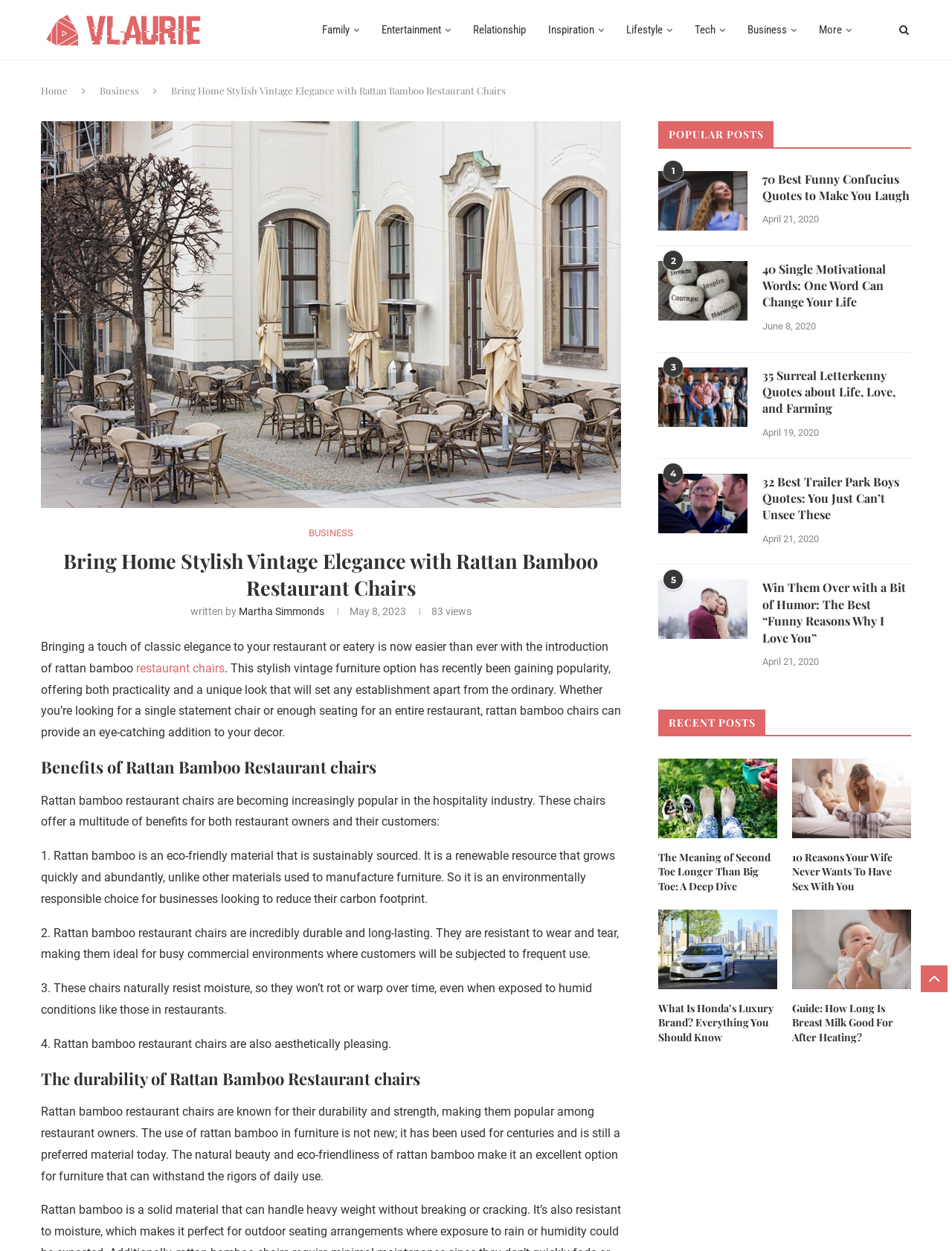Kindly provide the bounding box coordinates of the section you need to click on to fulfill the given instruction: "Click on the 'BUSINESS' link".

[0.324, 0.422, 0.371, 0.431]